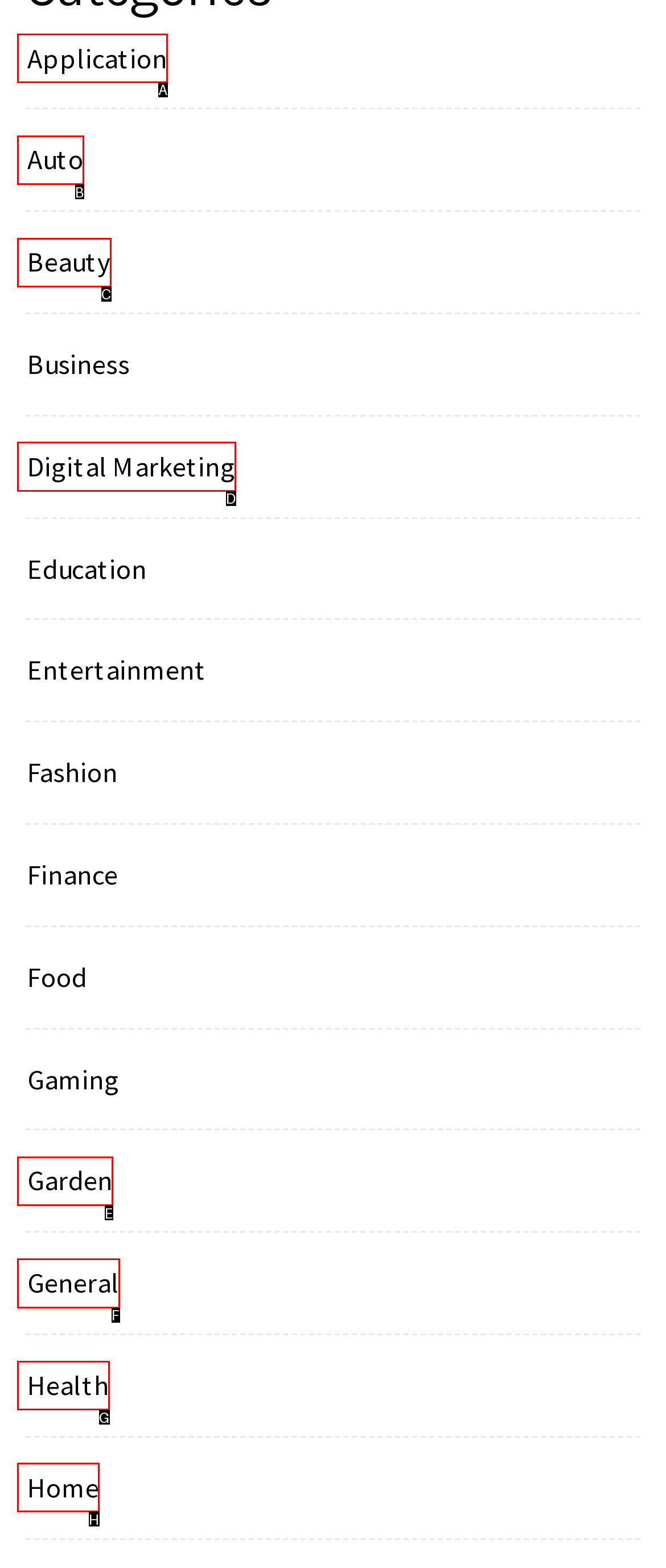Select the appropriate bounding box to fulfill the task: Search this blog Respond with the corresponding letter from the choices provided.

None